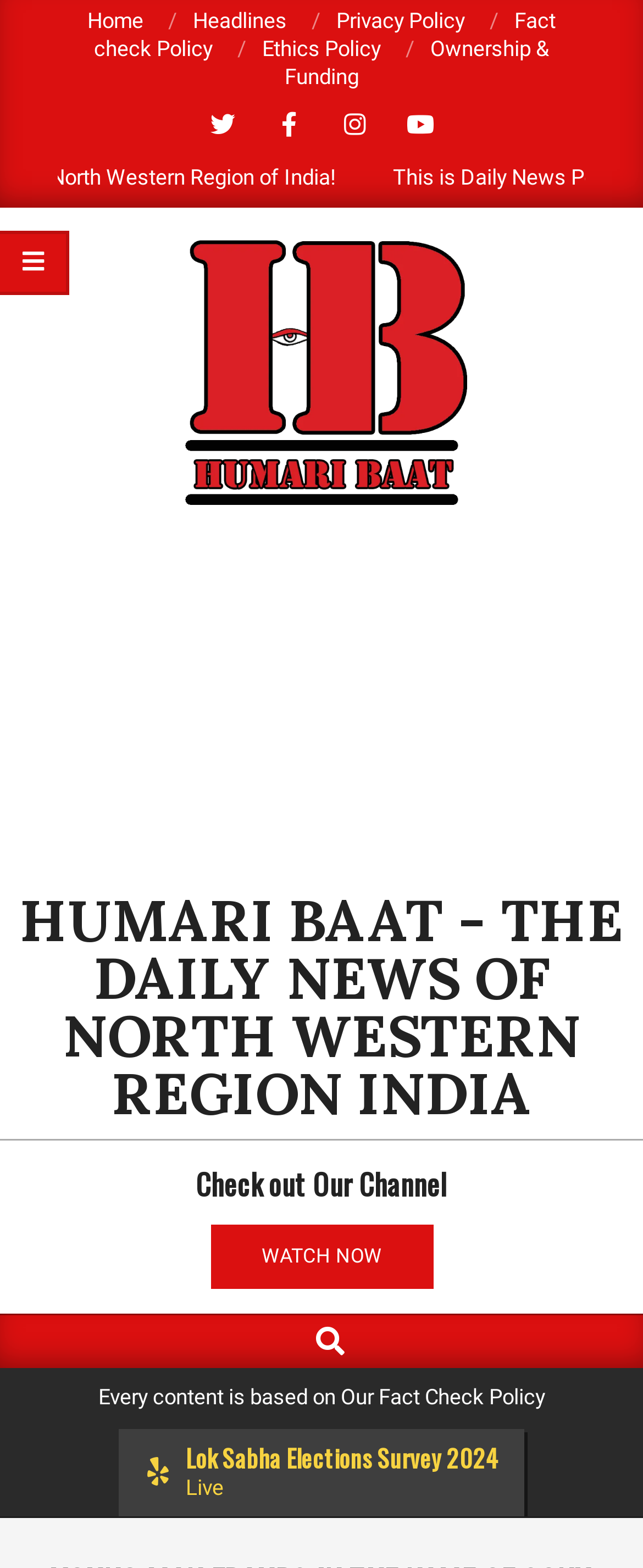What is the topic of the article or section below the main heading?
Craft a detailed and extensive response to the question.

I looked at the section below the main heading and found a heading that says 'Lok Sabha Elections Survey 2024'. This suggests that the topic of the article or section is related to the Lok Sabha Elections Survey in 2024.